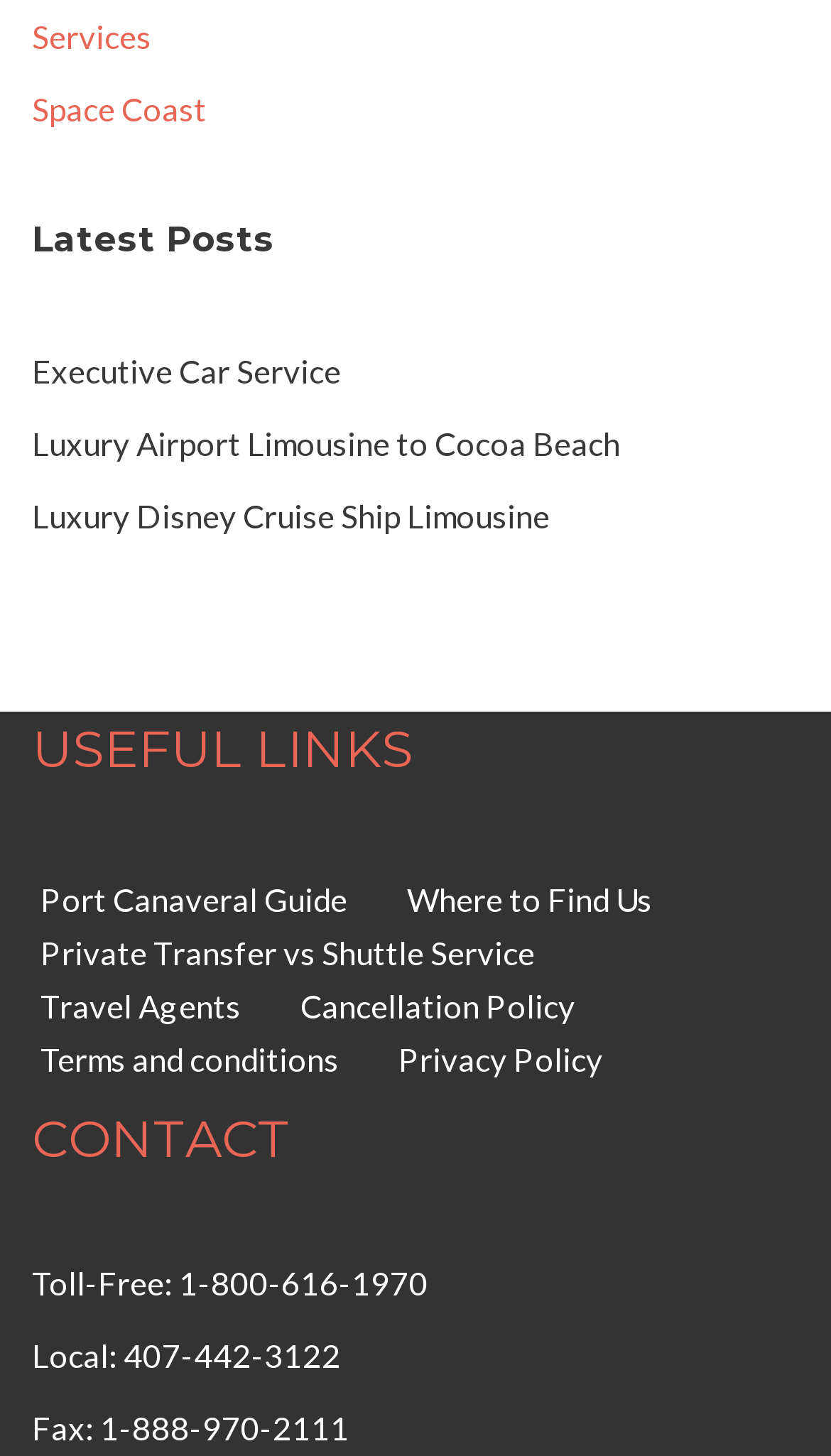Please specify the bounding box coordinates of the clickable section necessary to execute the following command: "View Latest Posts".

[0.038, 0.15, 0.962, 0.179]